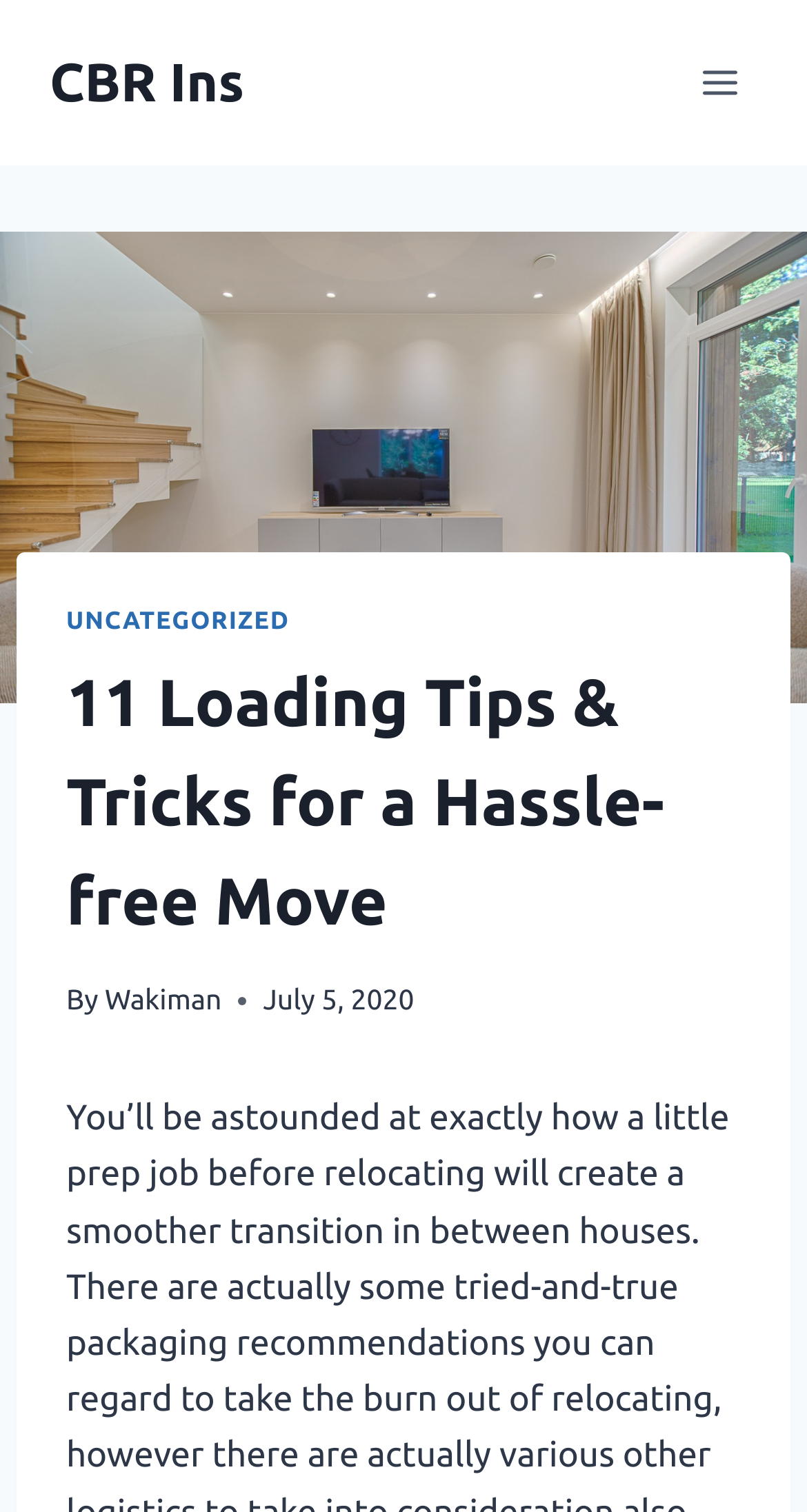What is the category of this article?
Answer with a single word or phrase, using the screenshot for reference.

UNCATEGORIZED